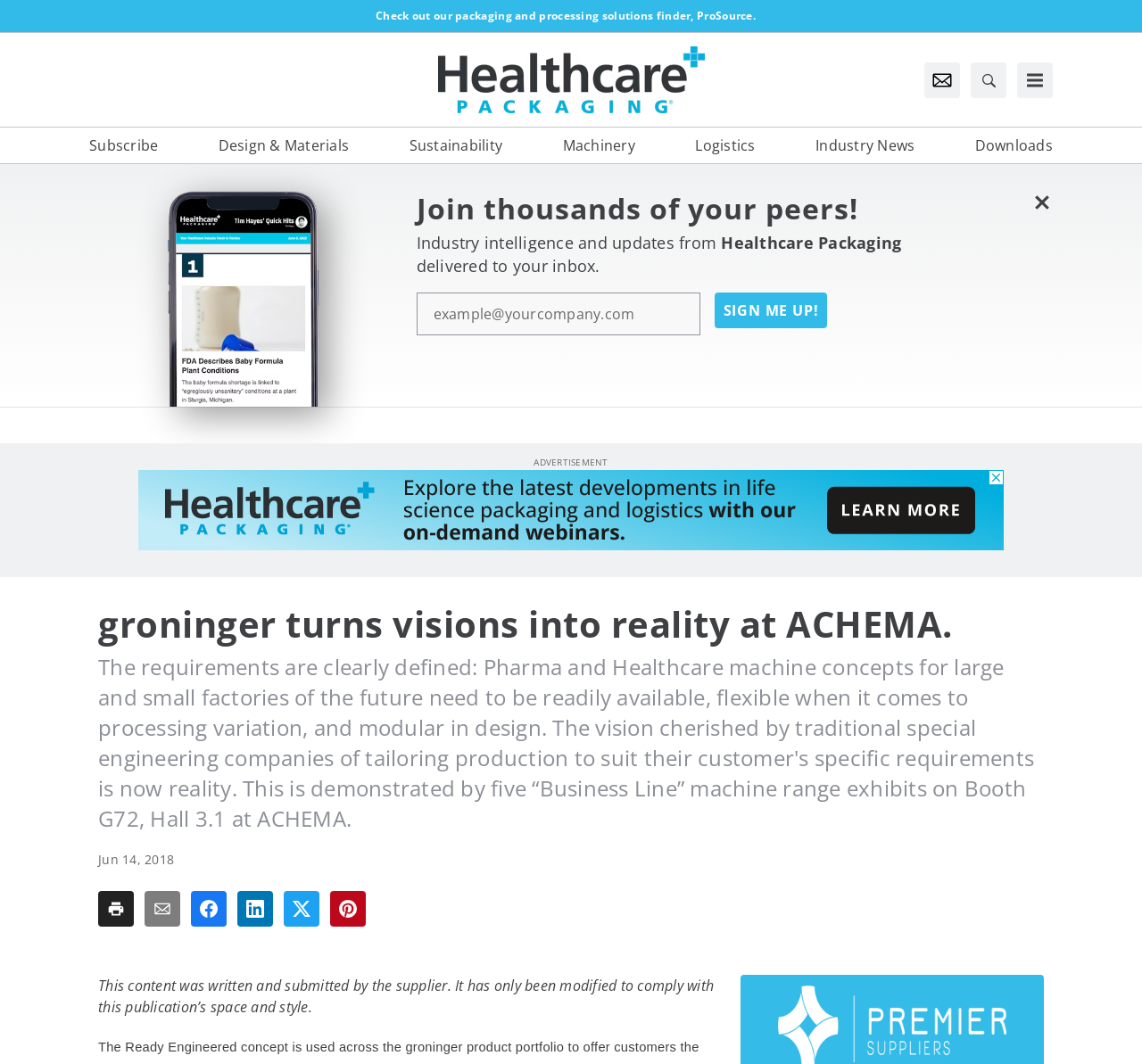Please pinpoint the bounding box coordinates for the region I should click to adhere to this instruction: "Search for something".

[0.841, 0.058, 0.881, 0.092]